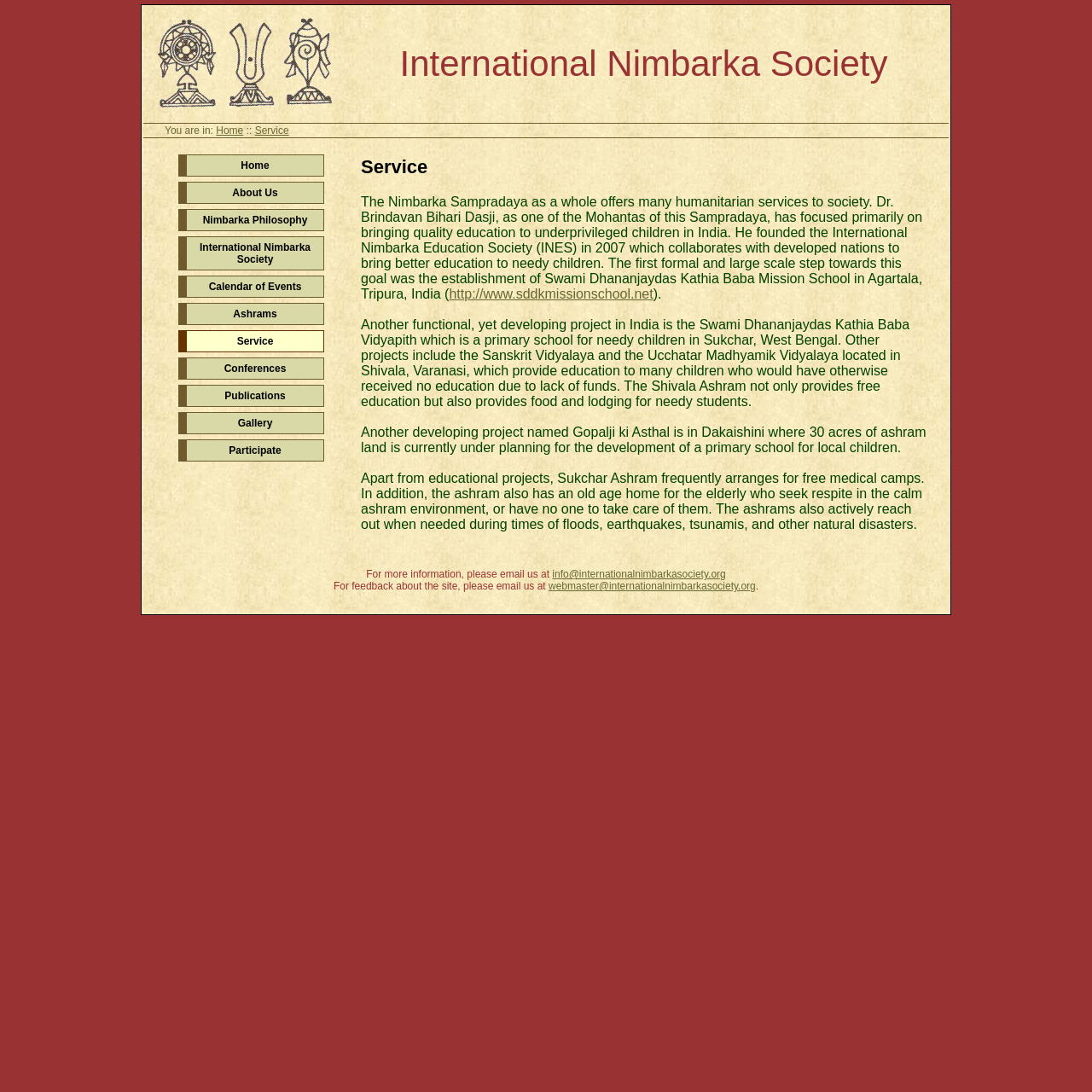Determine the bounding box coordinates for the element that should be clicked to follow this instruction: "Email for feedback about the site". The coordinates should be given as four float numbers between 0 and 1, in the format [left, top, right, bottom].

[0.502, 0.531, 0.692, 0.542]